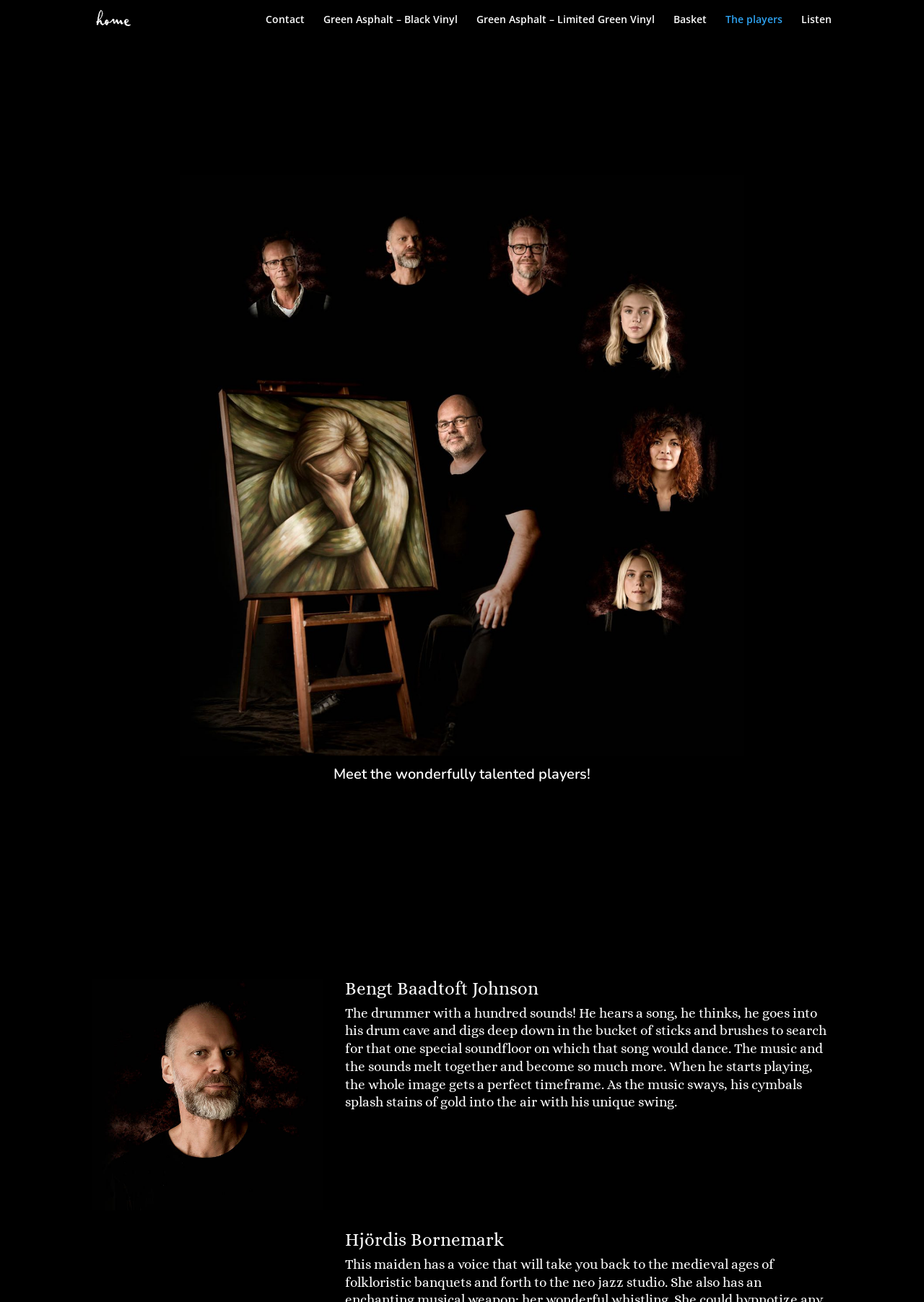Bounding box coordinates must be specified in the format (top-left x, top-left y, bottom-right x, bottom-right y). All values should be floating point numbers between 0 and 1. What are the bounding box coordinates of the UI element described as: Green Asphalt – Black Vinyl

[0.35, 0.011, 0.495, 0.03]